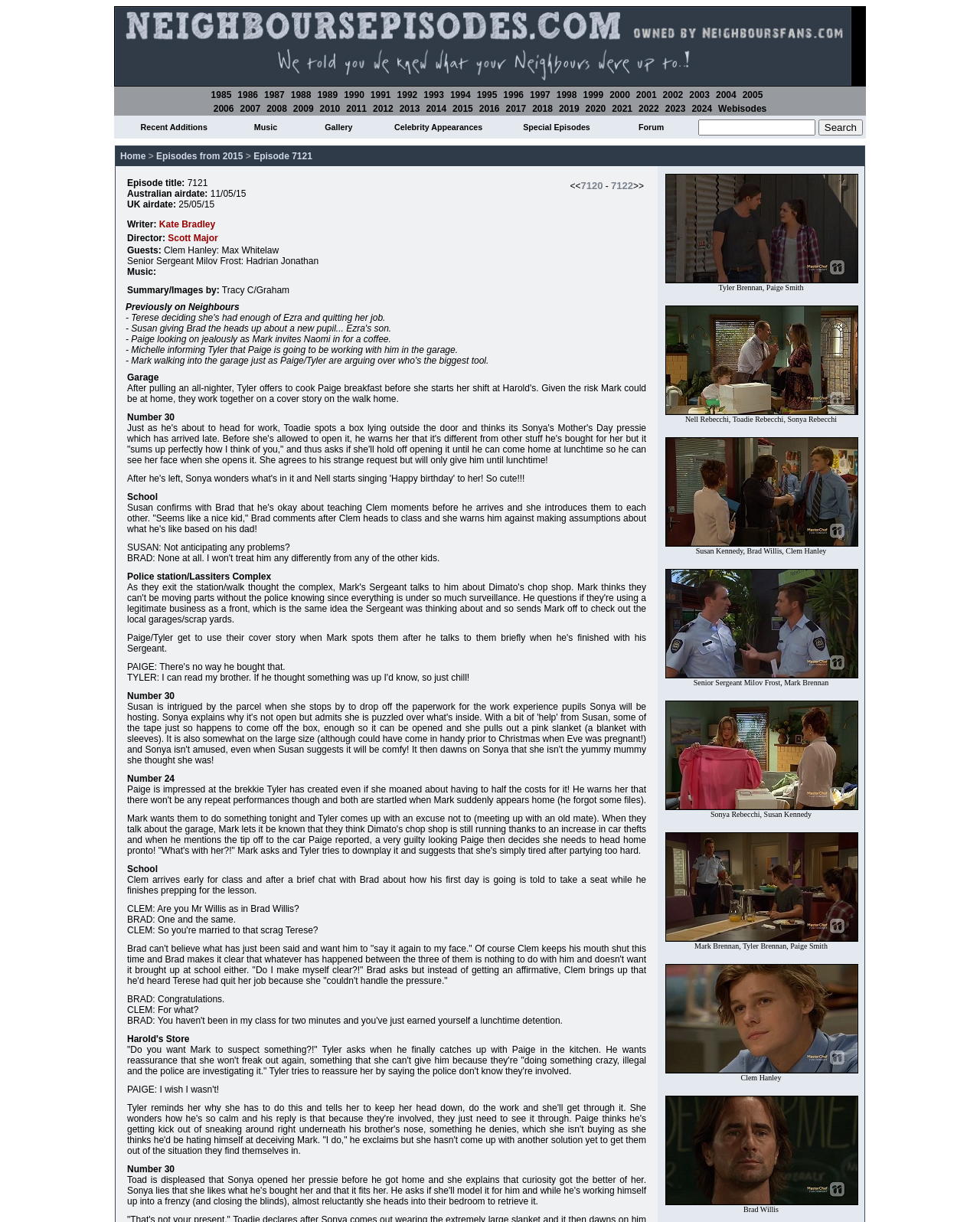Give a one-word or short-phrase answer to the following question: 
How many main categories are available in the top menu?

6